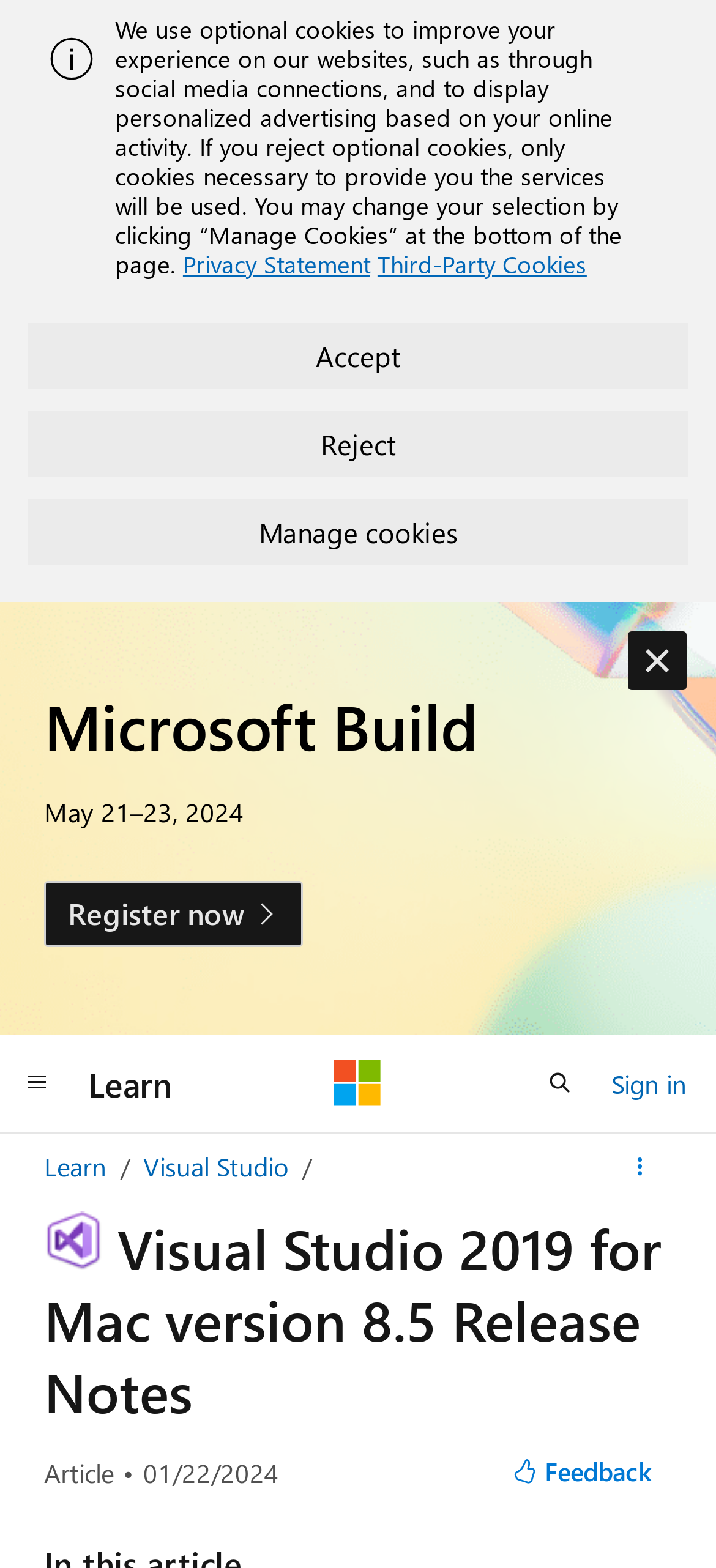What is the purpose of the 'Feedback' button?
Examine the webpage screenshot and provide an in-depth answer to the question.

The 'Feedback' button is located at the bottom of the webpage, and its purpose is to allow users to provide feedback, likely about the article or the webpage.